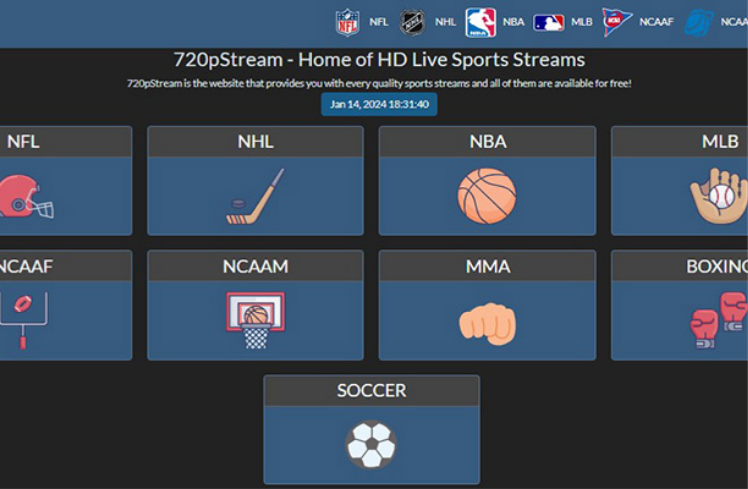What is the current date displayed?
Based on the screenshot, answer the question with a single word or phrase.

Jan 14, 2024